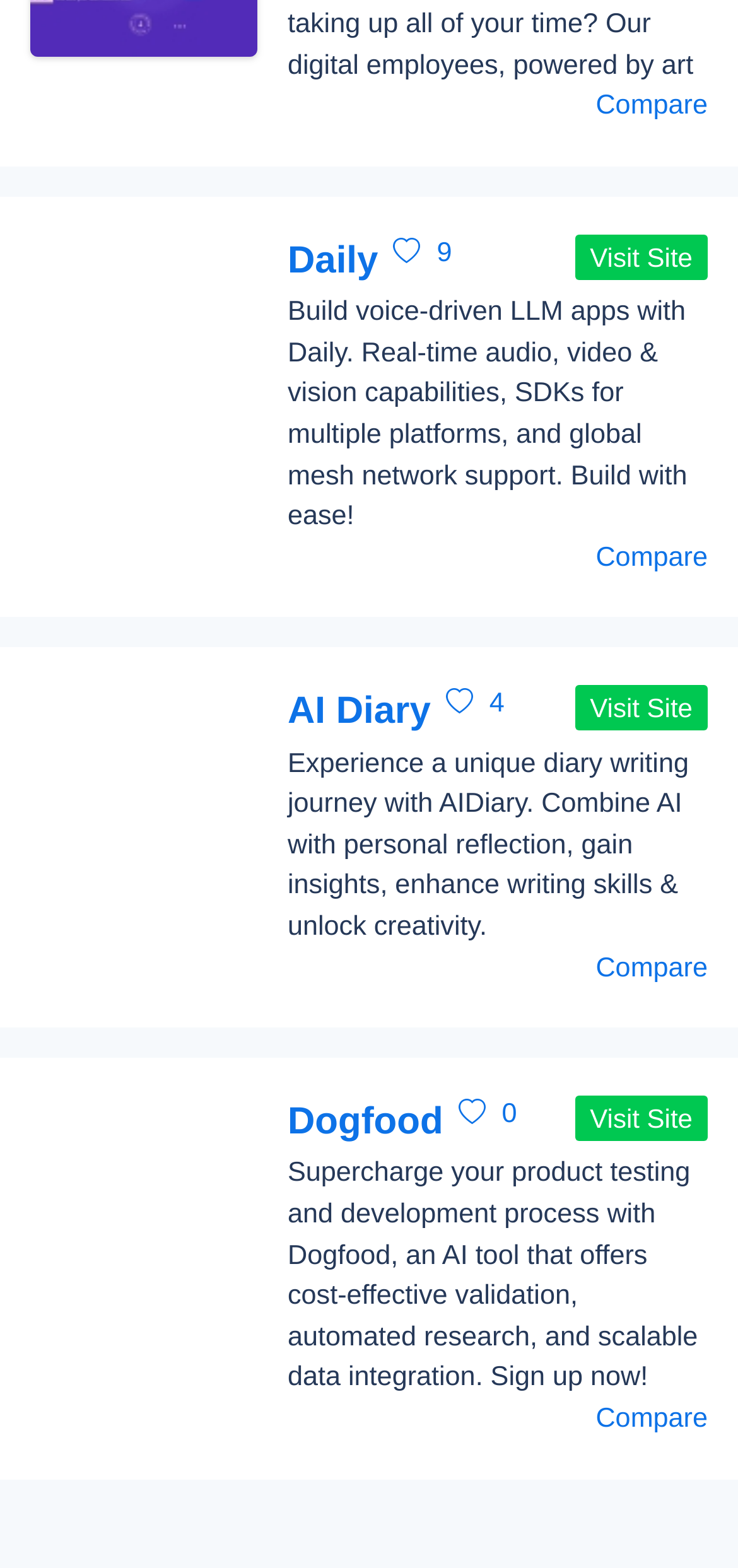Please determine the bounding box coordinates of the element's region to click for the following instruction: "Learn more about Dogfood".

[0.39, 0.699, 0.6, 0.733]